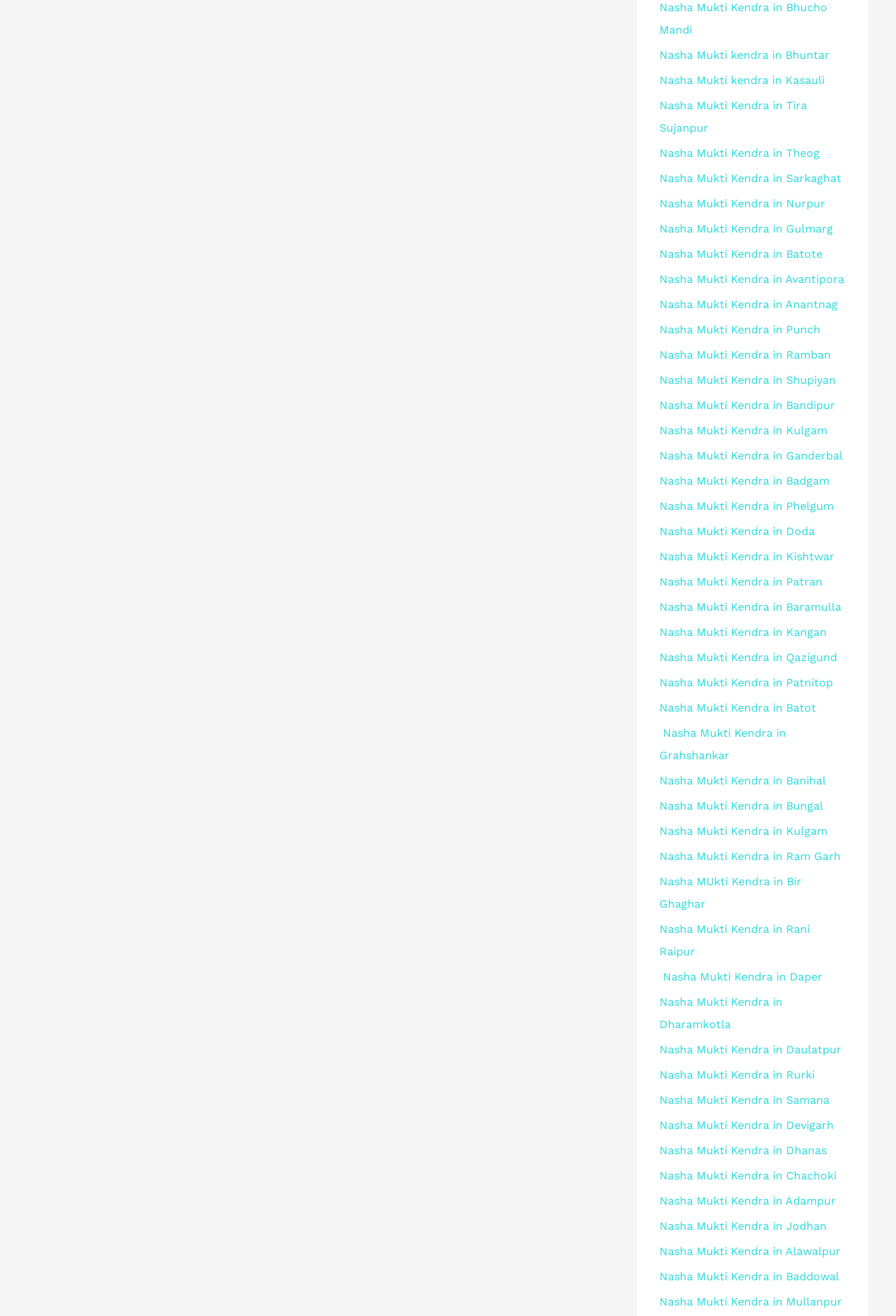Are all the links on the webpage related to Nasha Mukti Kendra?
Using the image, answer in one word or phrase.

Yes